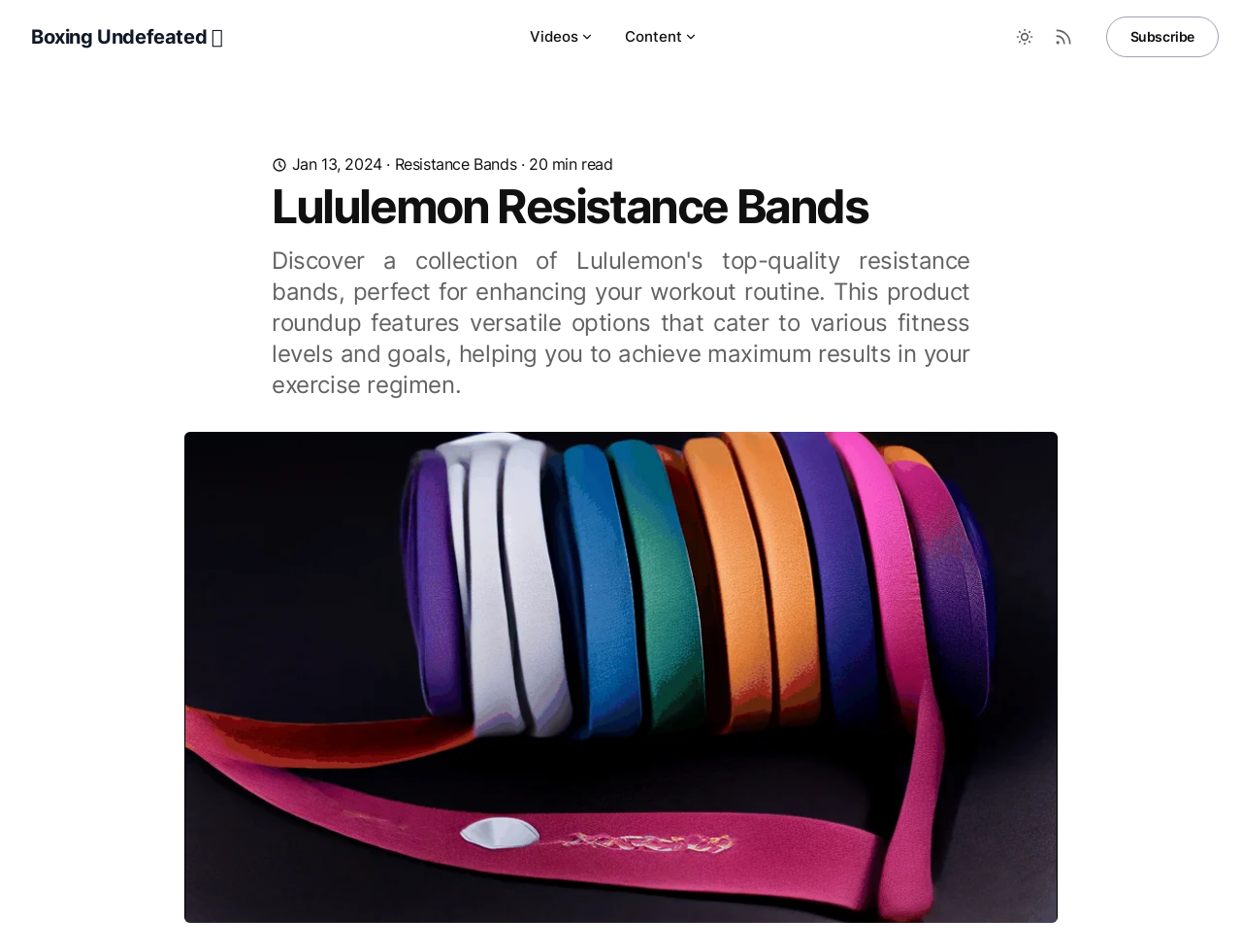Give a one-word or short-phrase answer to the following question: 
What is the date mentioned in the webpage?

Jan 13, 2024